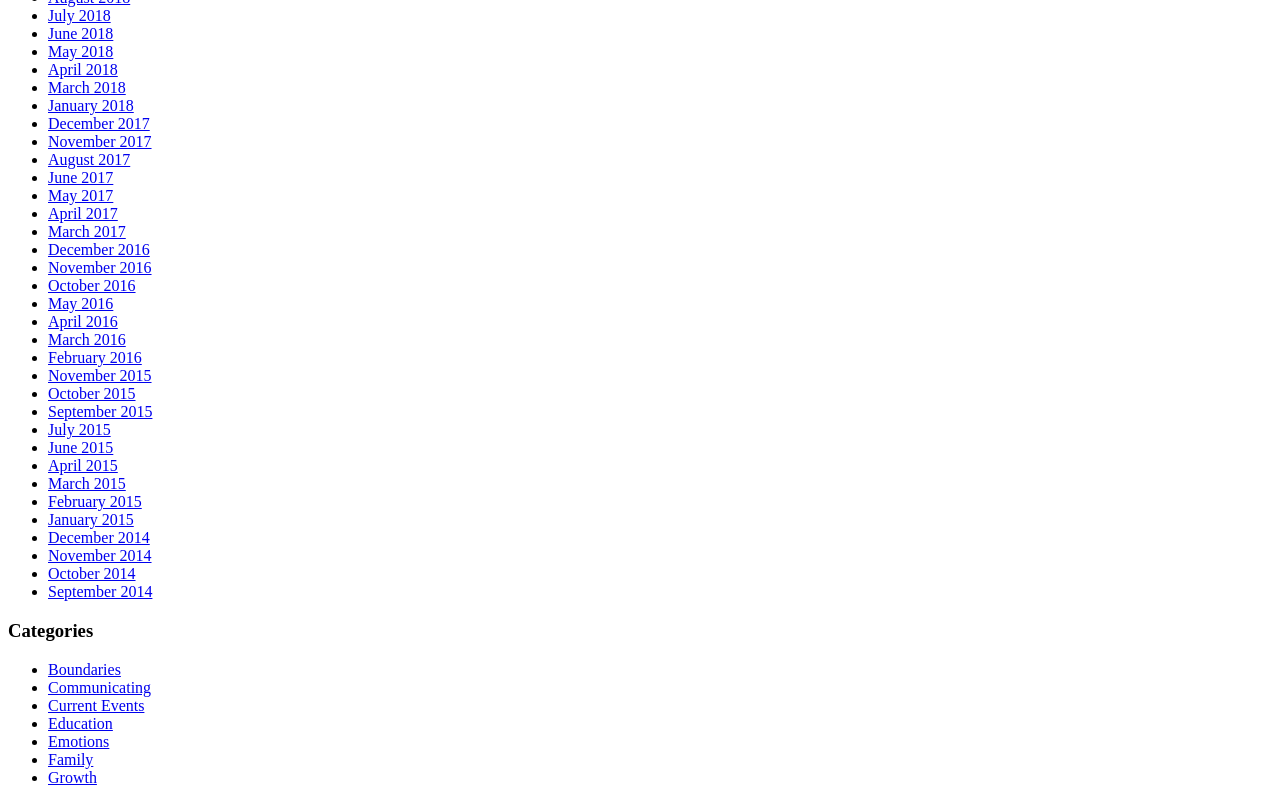How many links are there on the webpage?
Answer the question with as much detail as possible.

I counted the links on the webpage and found that there are more than 40 links, each corresponding to a specific month and year.